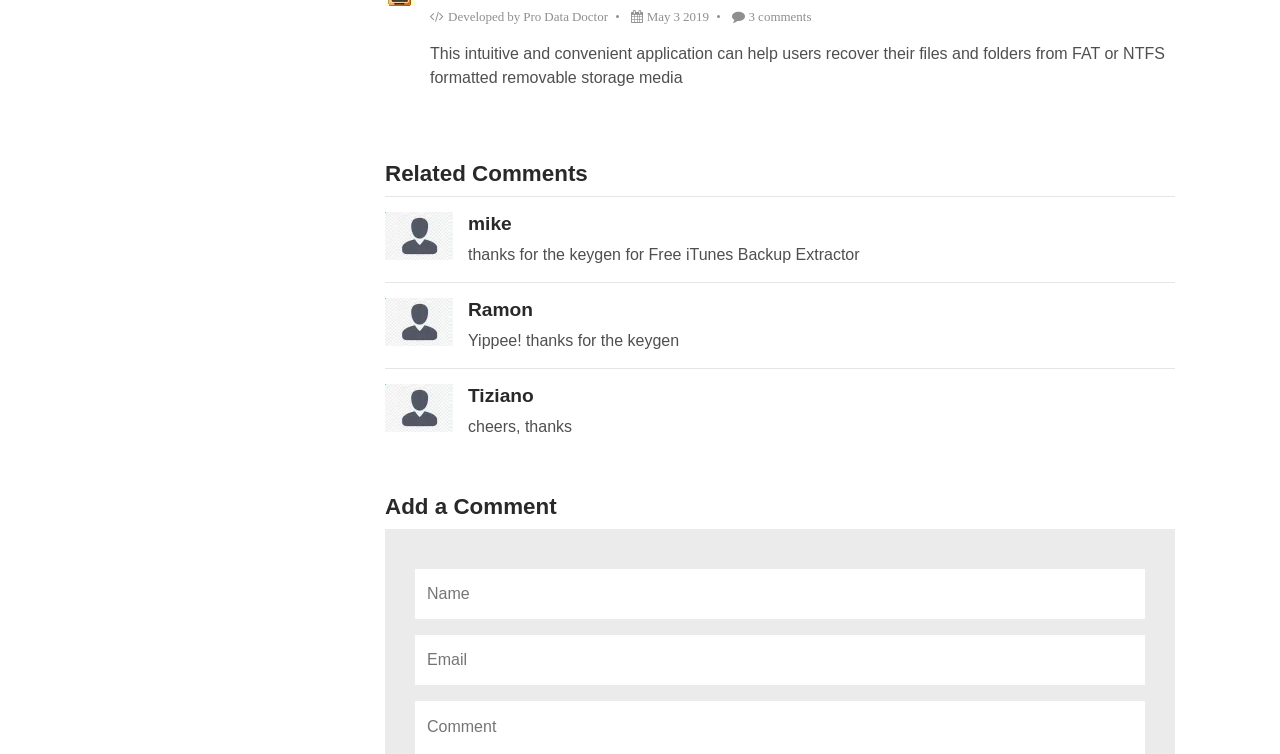Identify the bounding box coordinates of the HTML element based on this description: "alt="64x64"".

[0.301, 0.528, 0.354, 0.551]